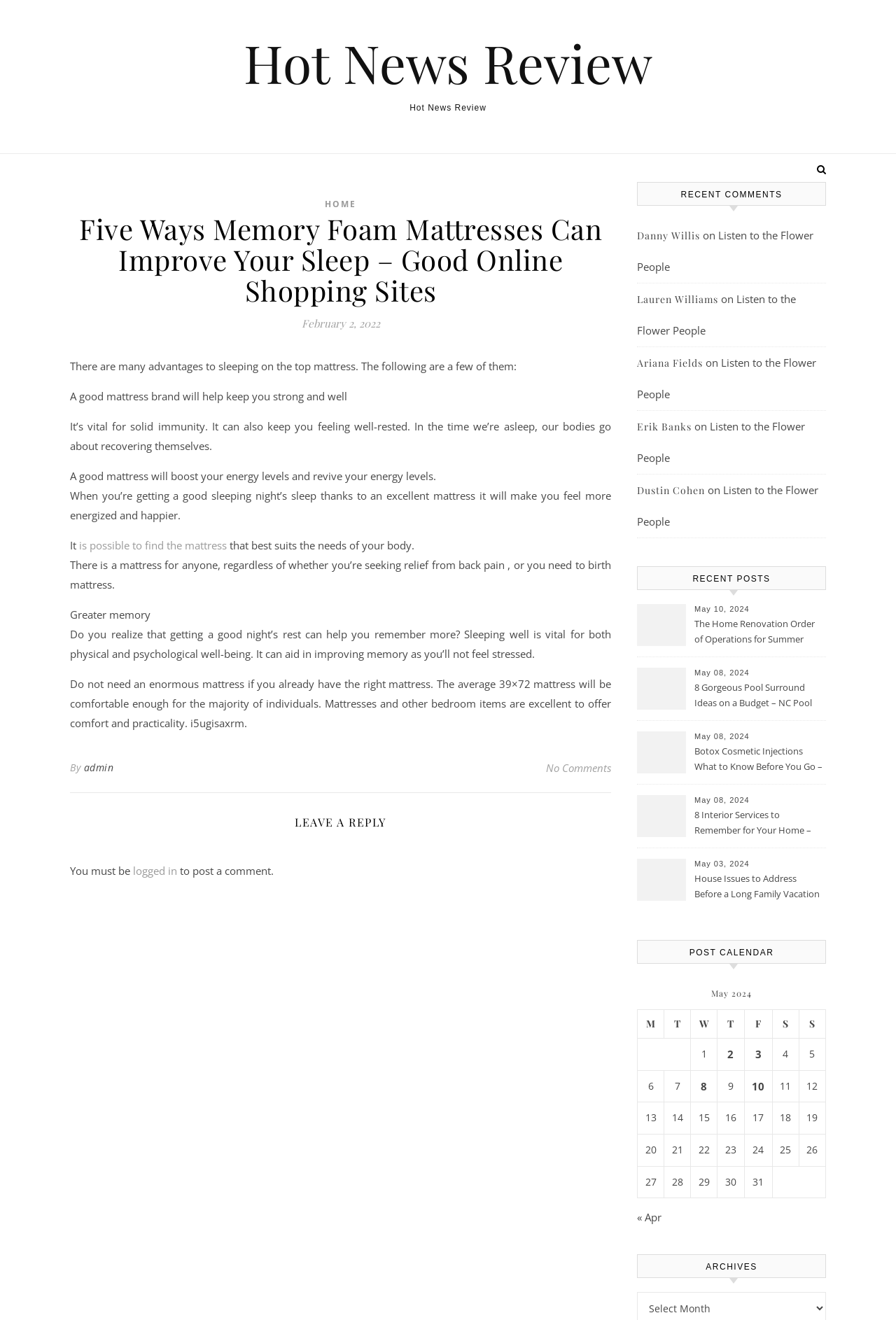How many days of the month are listed in the post calendar?
From the screenshot, supply a one-word or short-phrase answer.

11